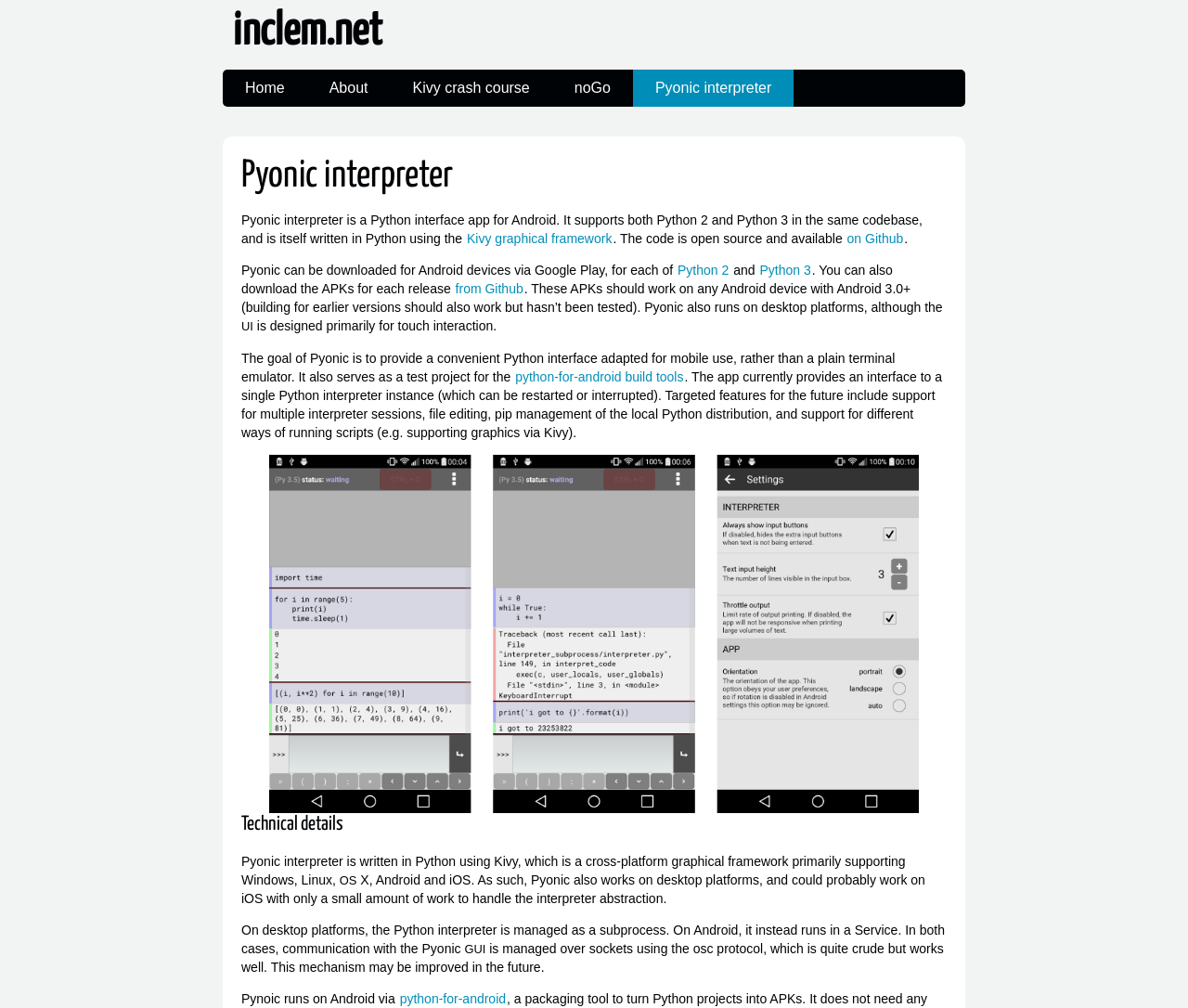Show the bounding box coordinates of the region that should be clicked to follow the instruction: "Click on the Home link."

[0.188, 0.069, 0.258, 0.106]